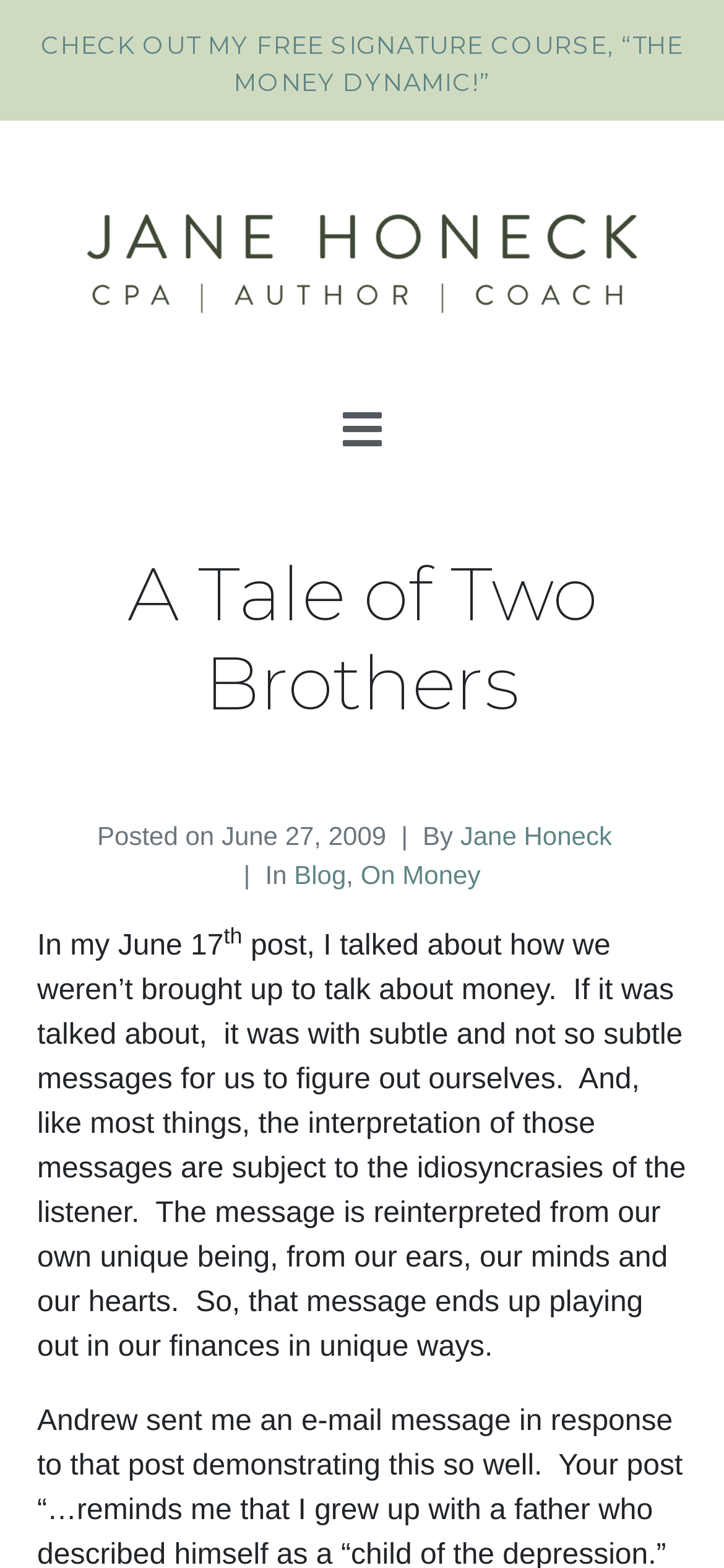What is the author's name? Examine the screenshot and reply using just one word or a brief phrase.

Jane Honeck